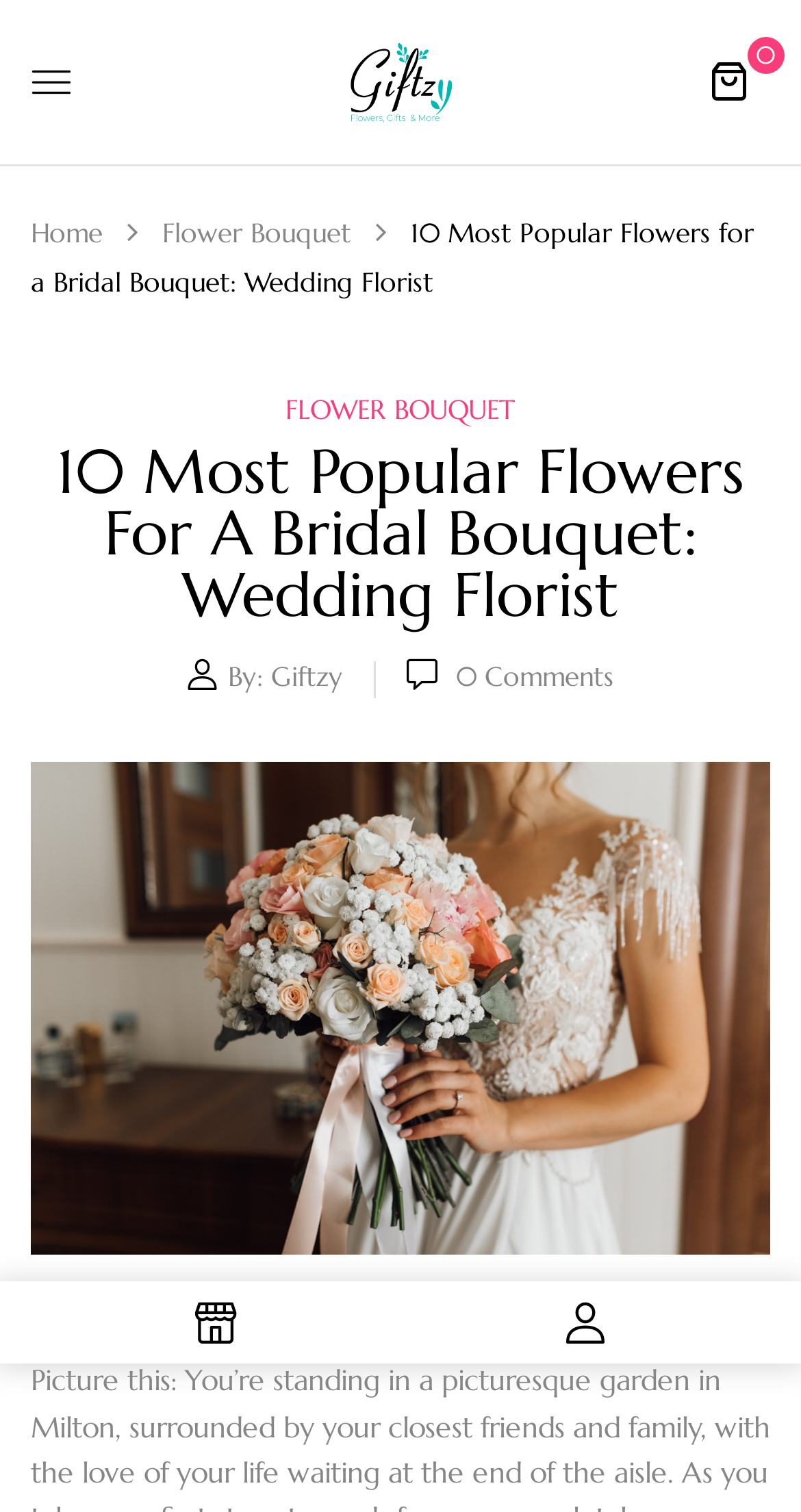Provide a short answer to the following question with just one word or phrase: What is the name of the author of the article?

Giftzy